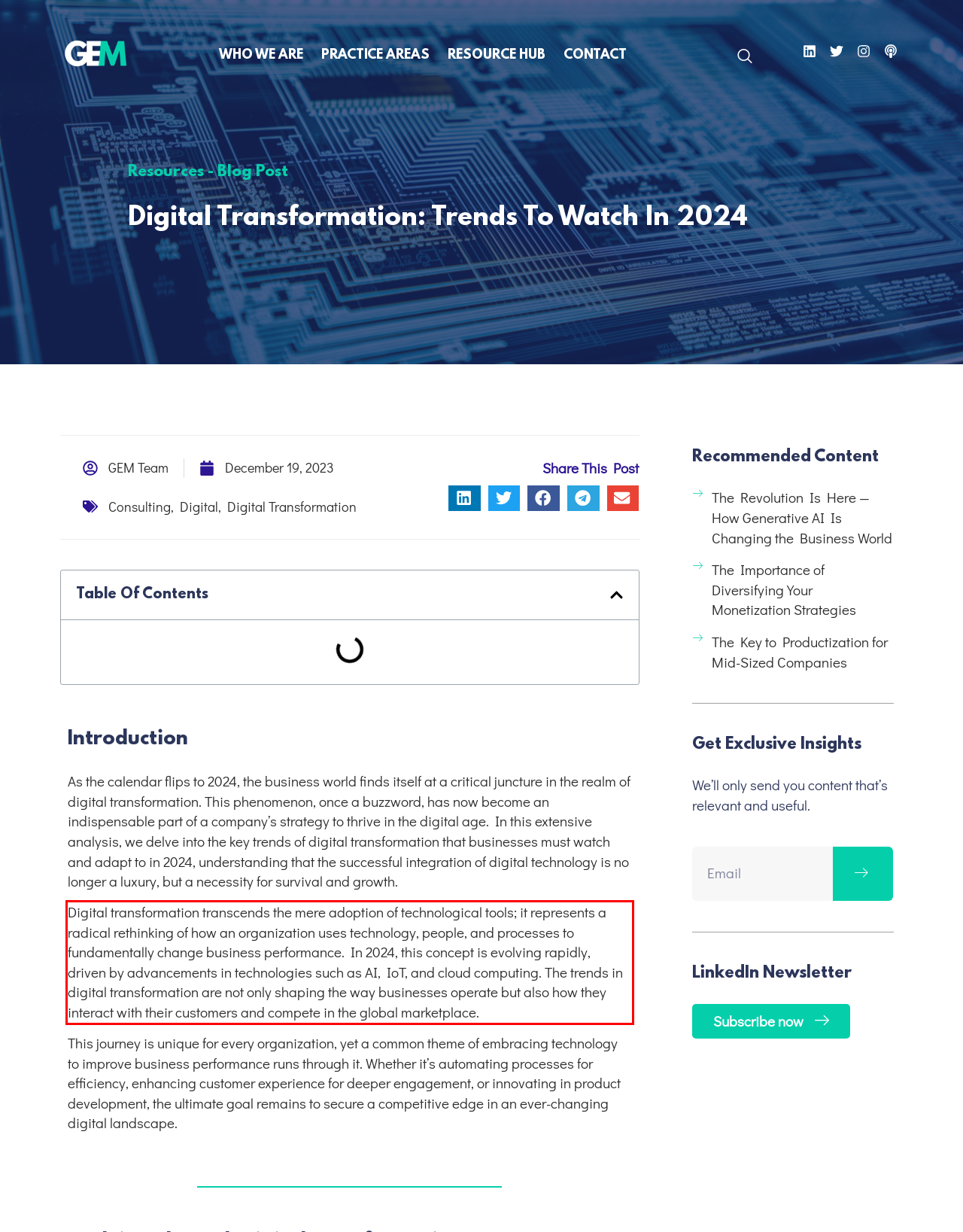Please perform OCR on the text within the red rectangle in the webpage screenshot and return the text content.

Digital transformation transcends the mere adoption of technological tools; it represents a radical rethinking of how an organization uses technology, people, and processes to fundamentally change business performance. In 2024, this concept is evolving rapidly, driven by advancements in technologies such as AI, IoT, and cloud computing. The trends in digital transformation are not only shaping the way businesses operate but also how they interact with their customers and compete in the global marketplace.